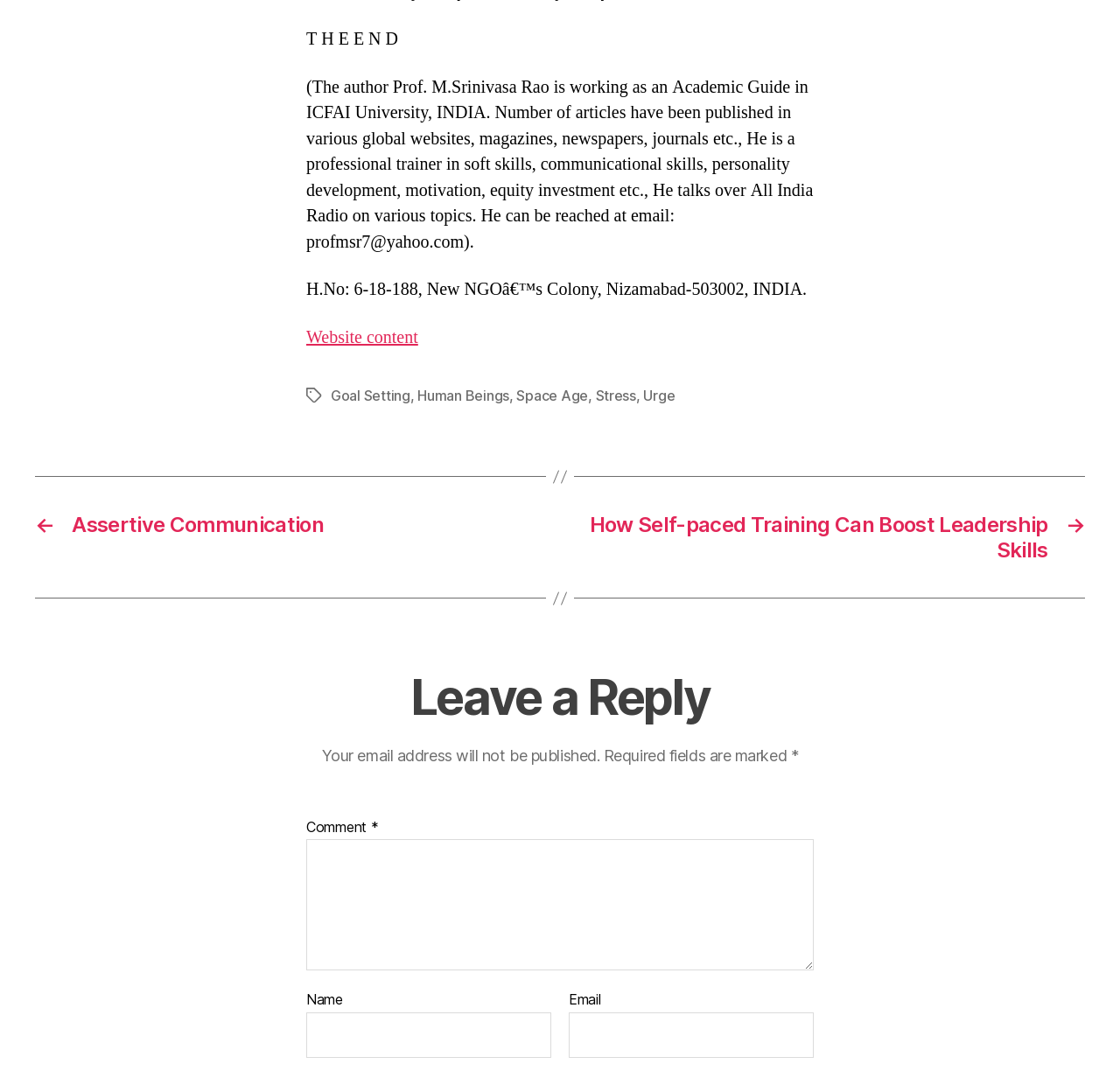Determine the bounding box coordinates for the region that must be clicked to execute the following instruction: "Click on the 'Assertive Communication' link".

[0.031, 0.478, 0.484, 0.525]